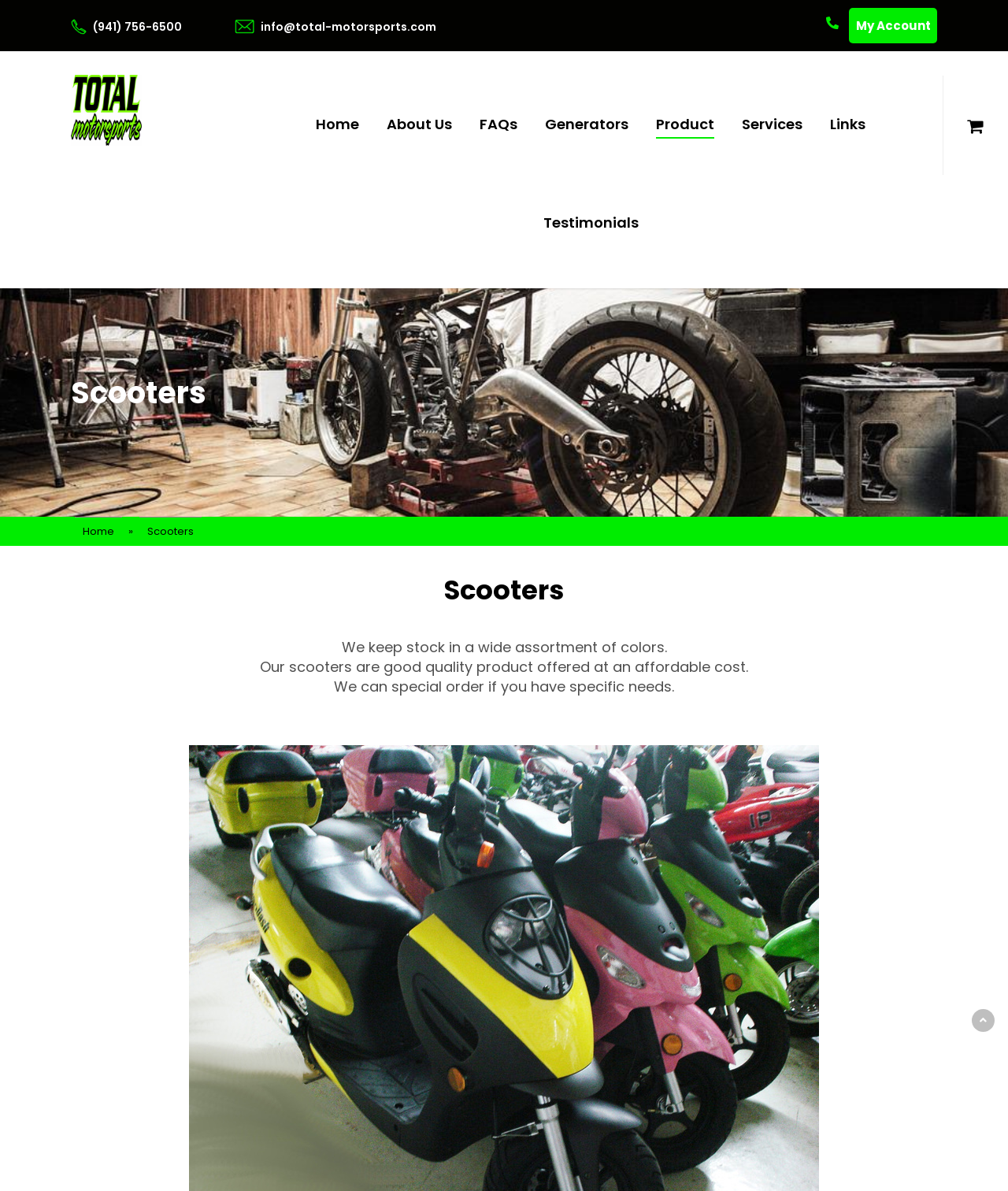Please identify the bounding box coordinates of the region to click in order to complete the task: "Call the phone number". The coordinates must be four float numbers between 0 and 1, specified as [left, top, right, bottom].

[0.092, 0.016, 0.229, 0.029]